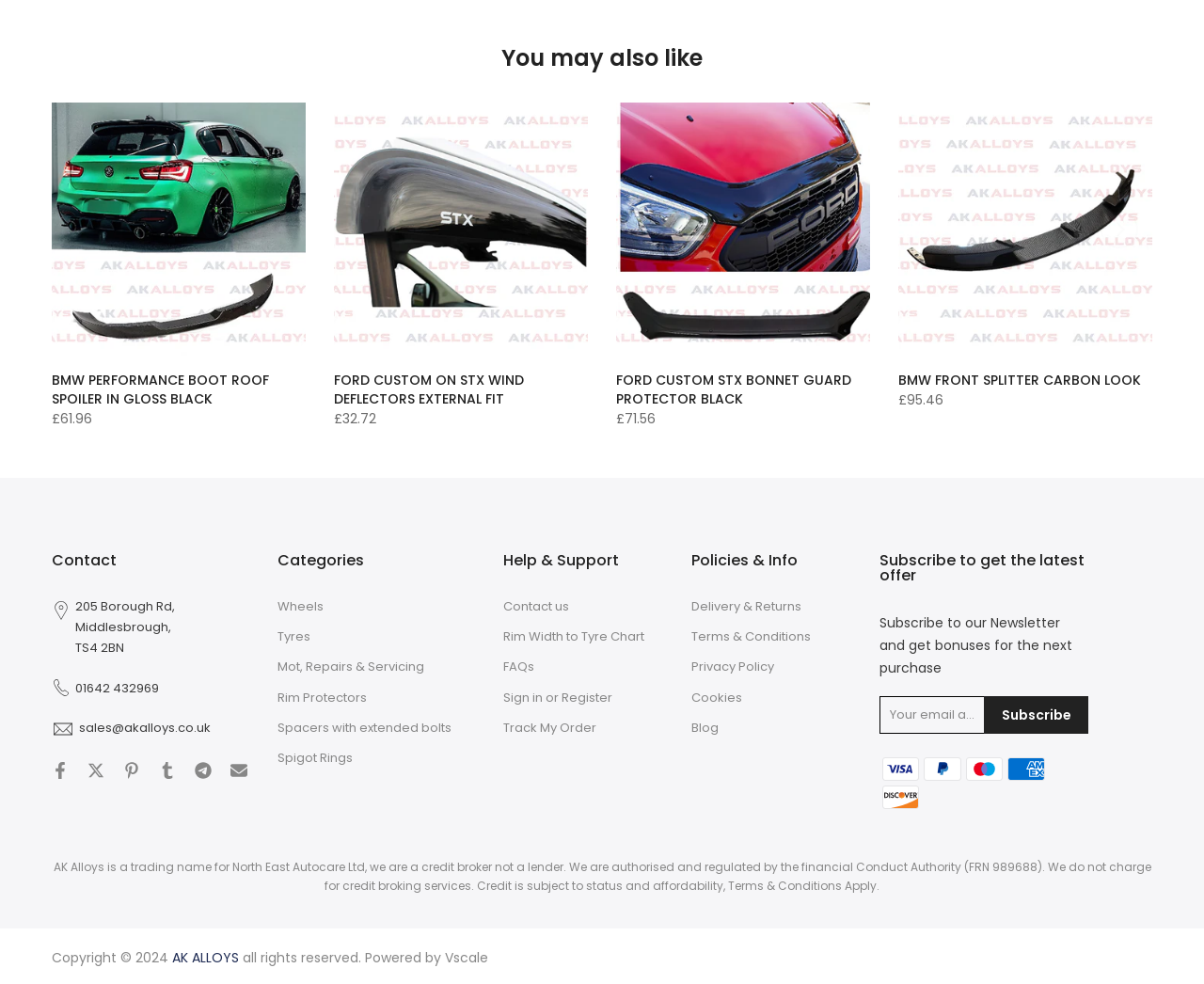Locate the bounding box coordinates of the area that needs to be clicked to fulfill the following instruction: "Click on the 'Contact' heading". The coordinates should be in the format of four float numbers between 0 and 1, namely [left, top, right, bottom].

[0.043, 0.562, 0.207, 0.578]